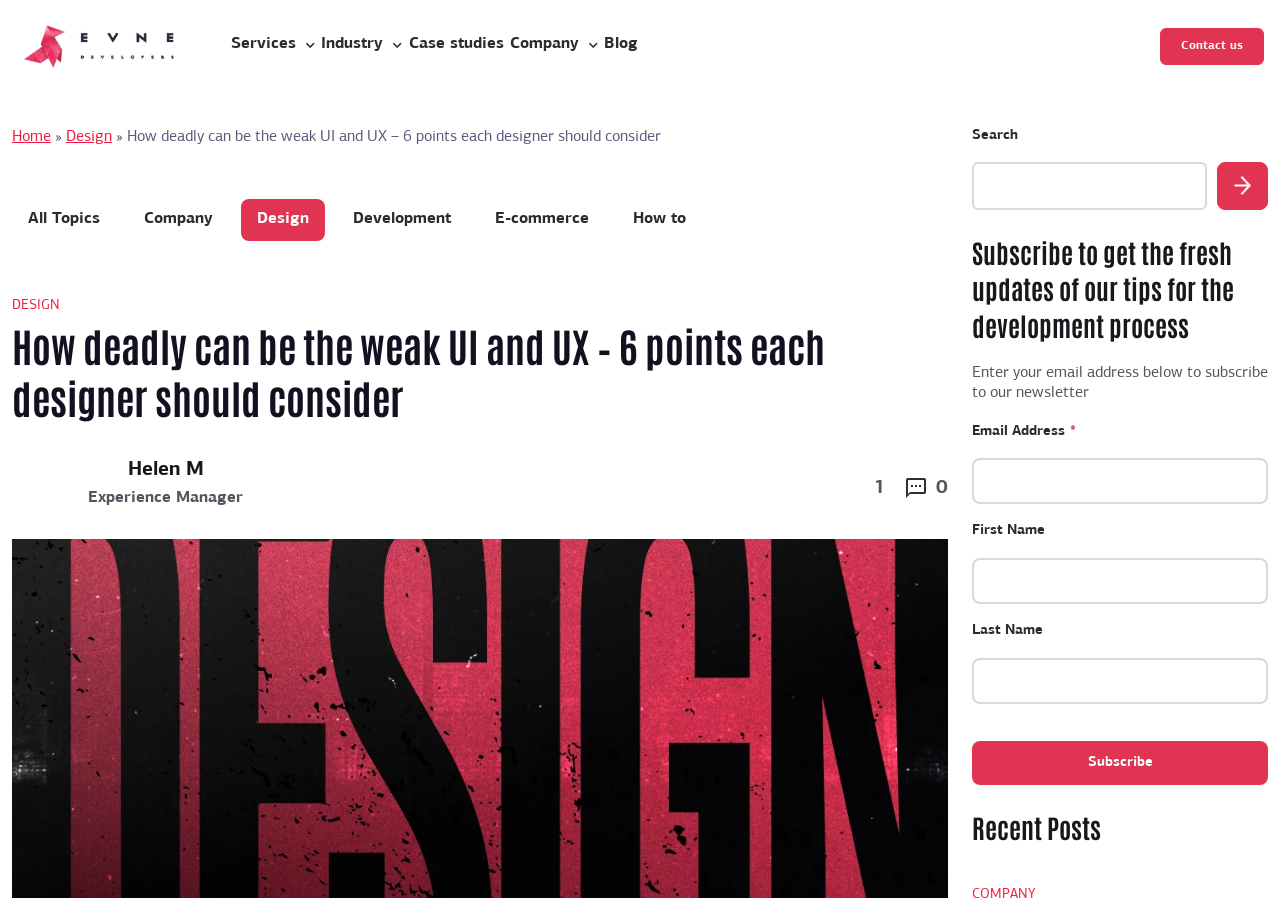Locate the bounding box coordinates of the clickable area needed to fulfill the instruction: "click Deezer app for windows download".

None